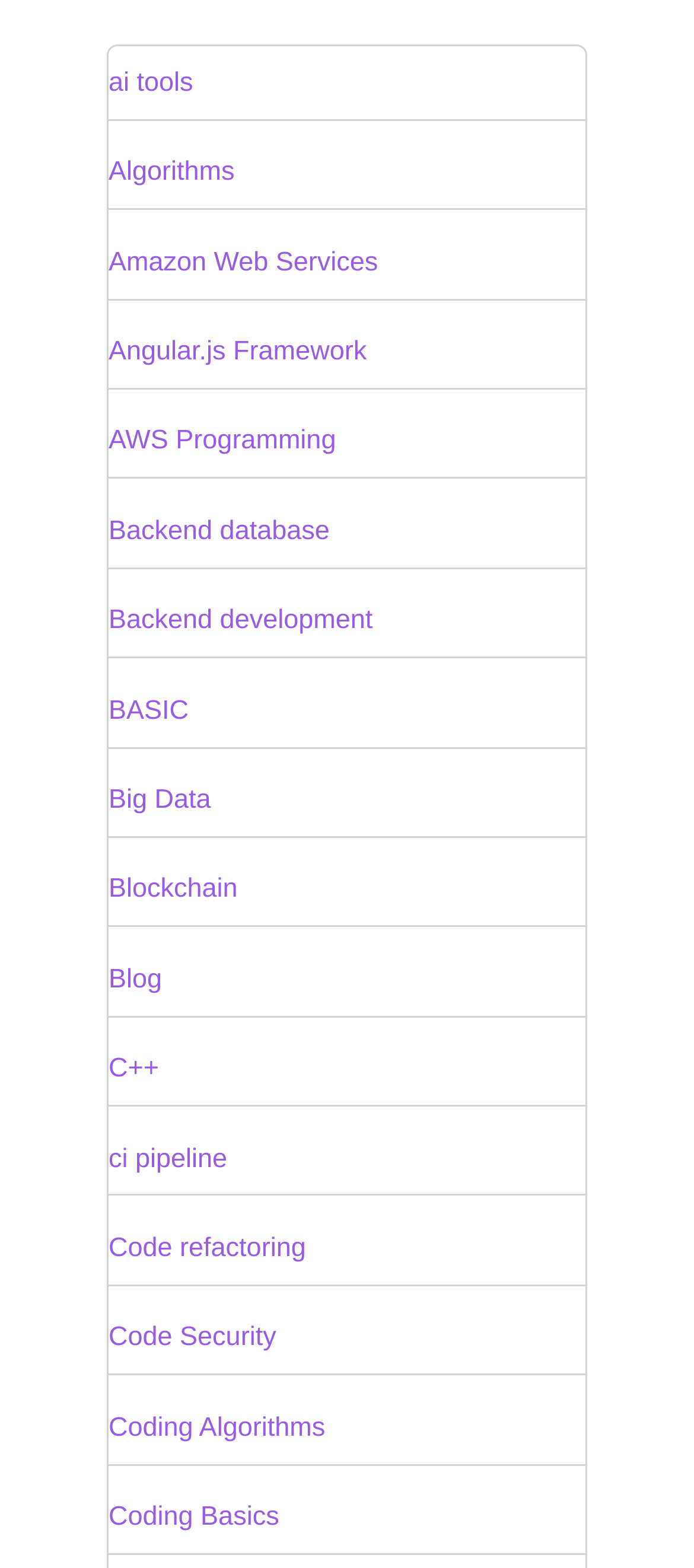Locate the bounding box coordinates of the area you need to click to fulfill this instruction: 'click ai tools'. The coordinates must be in the form of four float numbers ranging from 0 to 1: [left, top, right, bottom].

[0.156, 0.043, 0.278, 0.062]